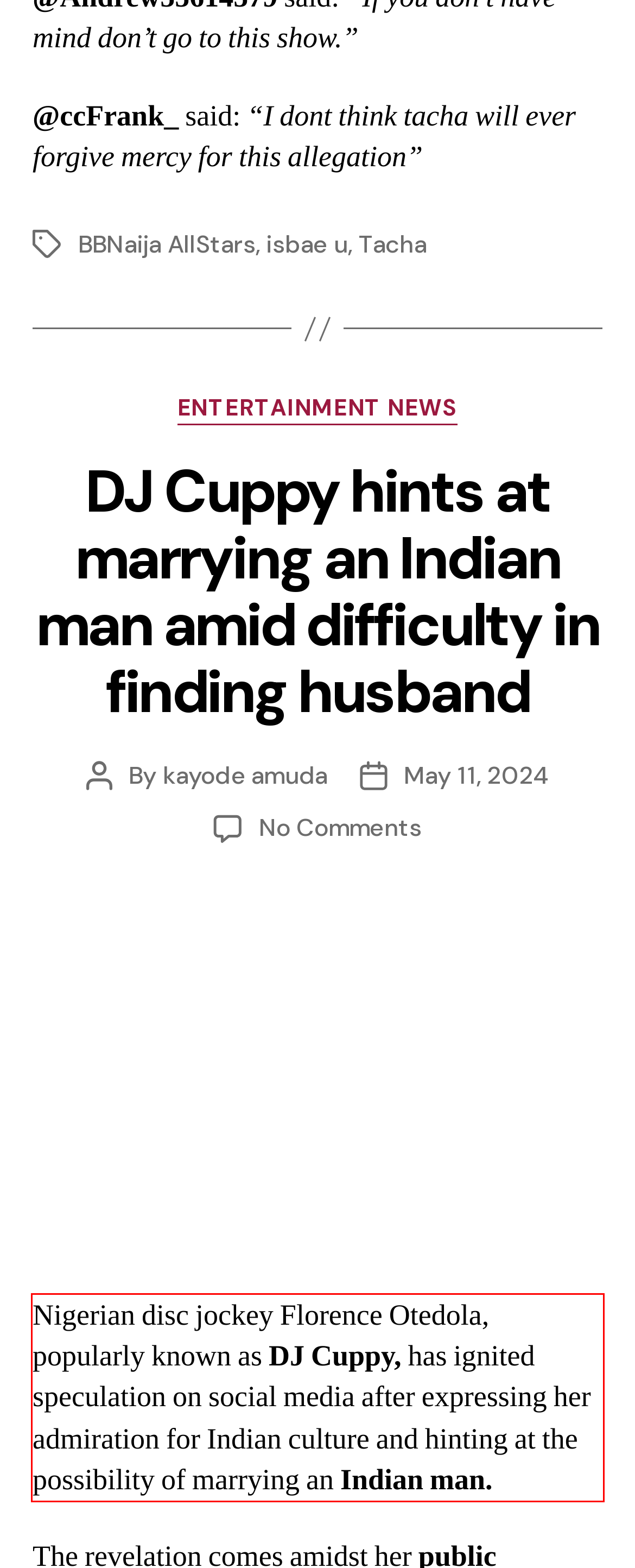Examine the webpage screenshot and use OCR to recognize and output the text within the red bounding box.

Nigerian disc jockey Florence Otedola, popularly known as DJ Cuppy, has ignited speculation on social media after expressing her admiration for Indian culture and hinting at the possibility of marrying an Indian man.